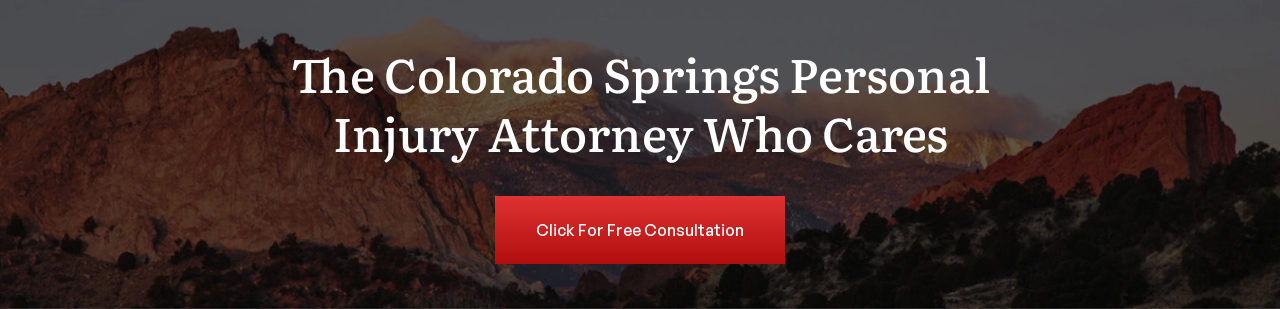Compose a detailed narrative for the image.

An inspiring image of the Colorado mountains sets a dramatic backdrop for the text highlighting the services of a personal injury attorney in Colorado Springs. The prominent message reads, "The Colorado Springs Personal Injury Attorney Who Cares," emphasizing compassion and commitment to clients. Below, a bold red button invites viewers to "Click For Free Consultation," encouraging potential clients to seek help following personal injuries or incidents. This visually striking element effectively communicates the firm’s dedication to providing support to those in need after accidents.